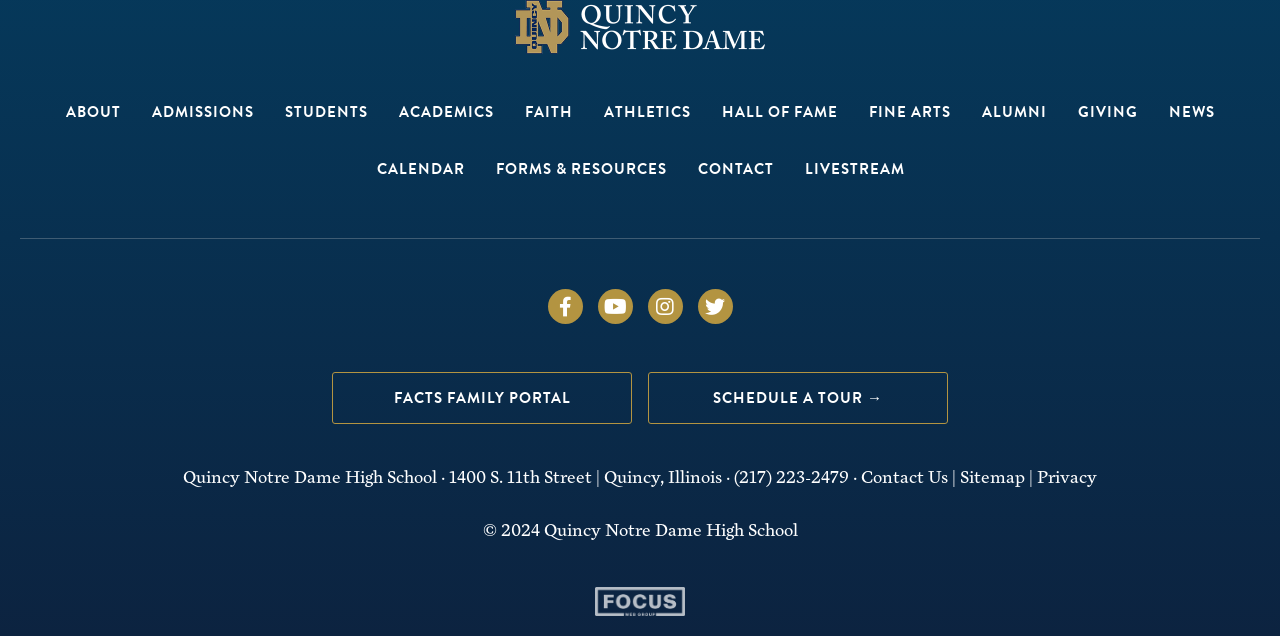What is the copyright year of the website?
Using the image as a reference, give an elaborate response to the question.

The copyright year of the website can be found in the static text element at the bottom of the page, which reads '© 2024'.